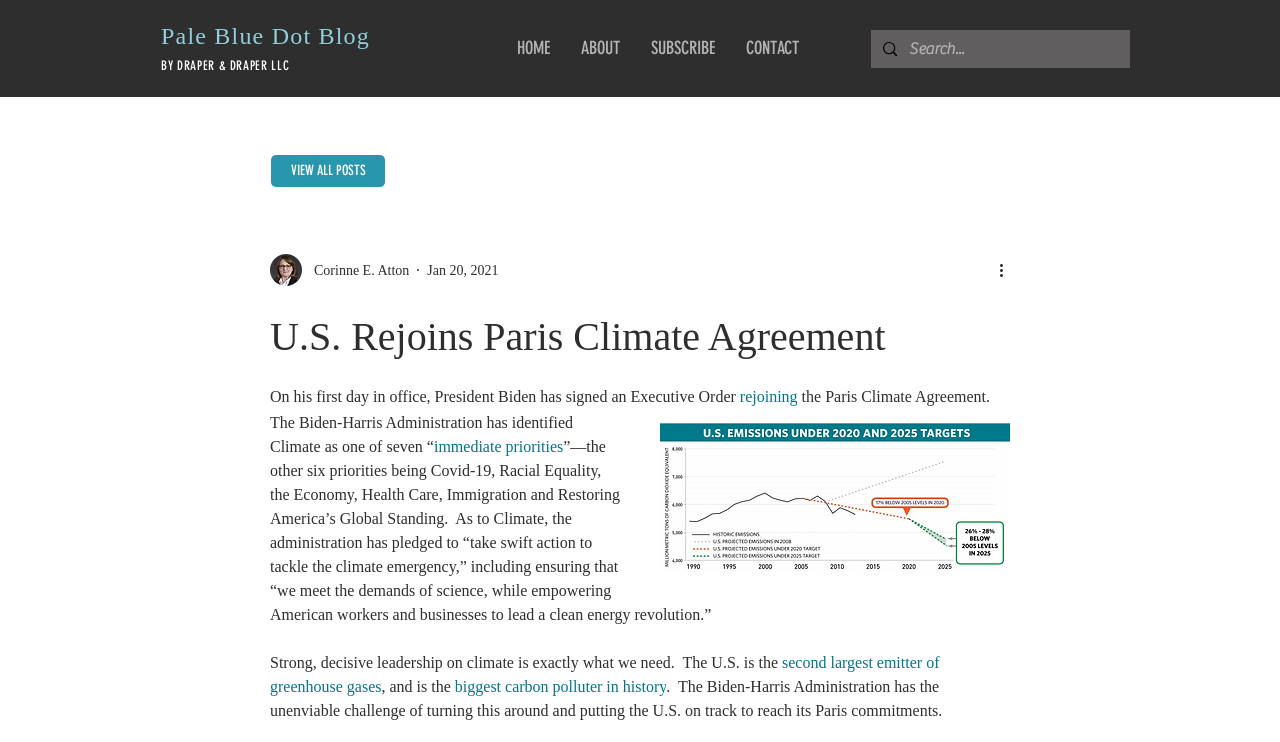Given the content of the image, can you provide a detailed answer to the question?
Who is the author of this blog post?

I found the author's name by looking at the generic element with the text 'Corinne E. Atton' which is located below the writer's picture.